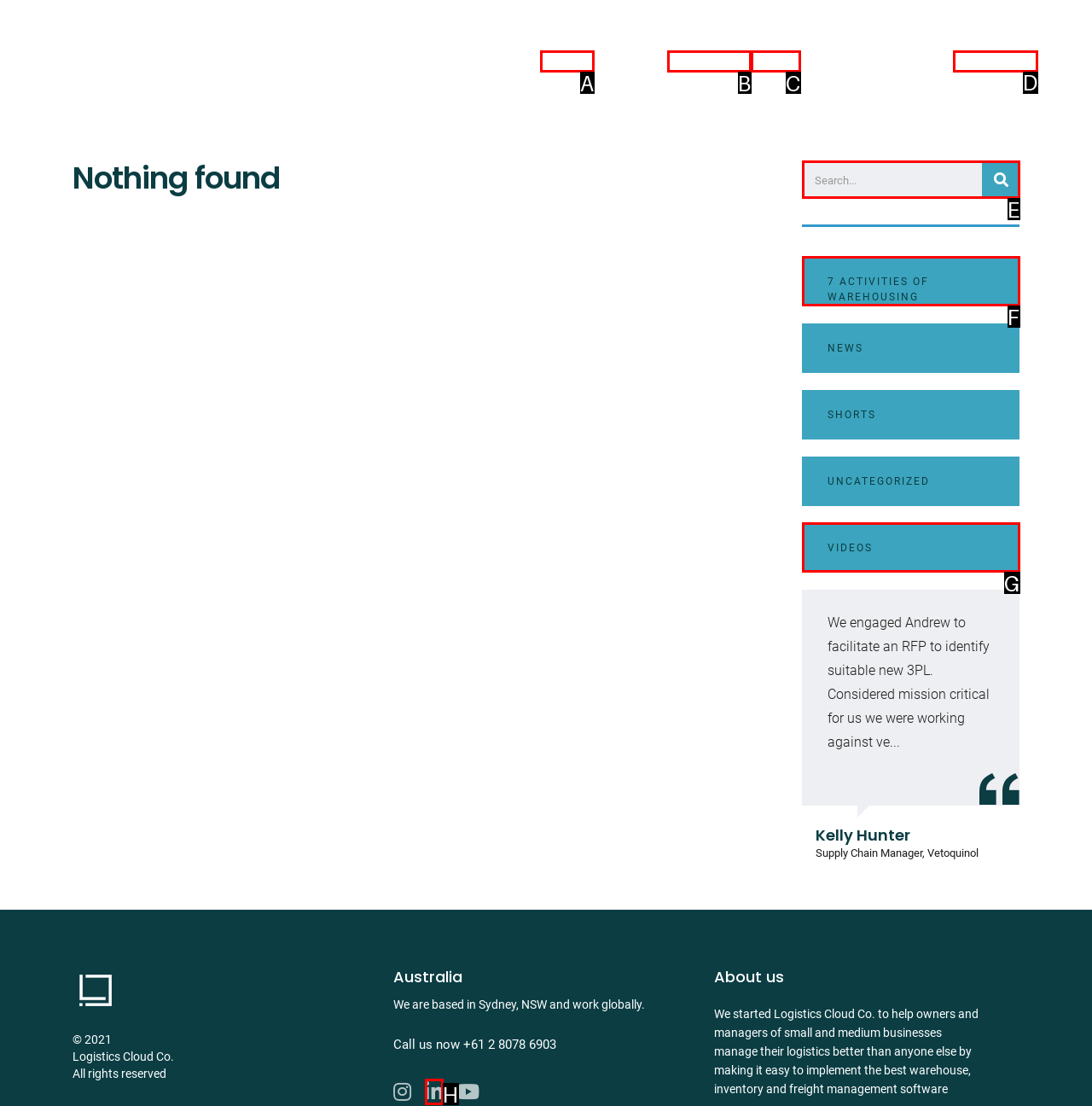Determine the letter of the UI element that you need to click to perform the task: Contact Us.
Provide your answer with the appropriate option's letter.

D